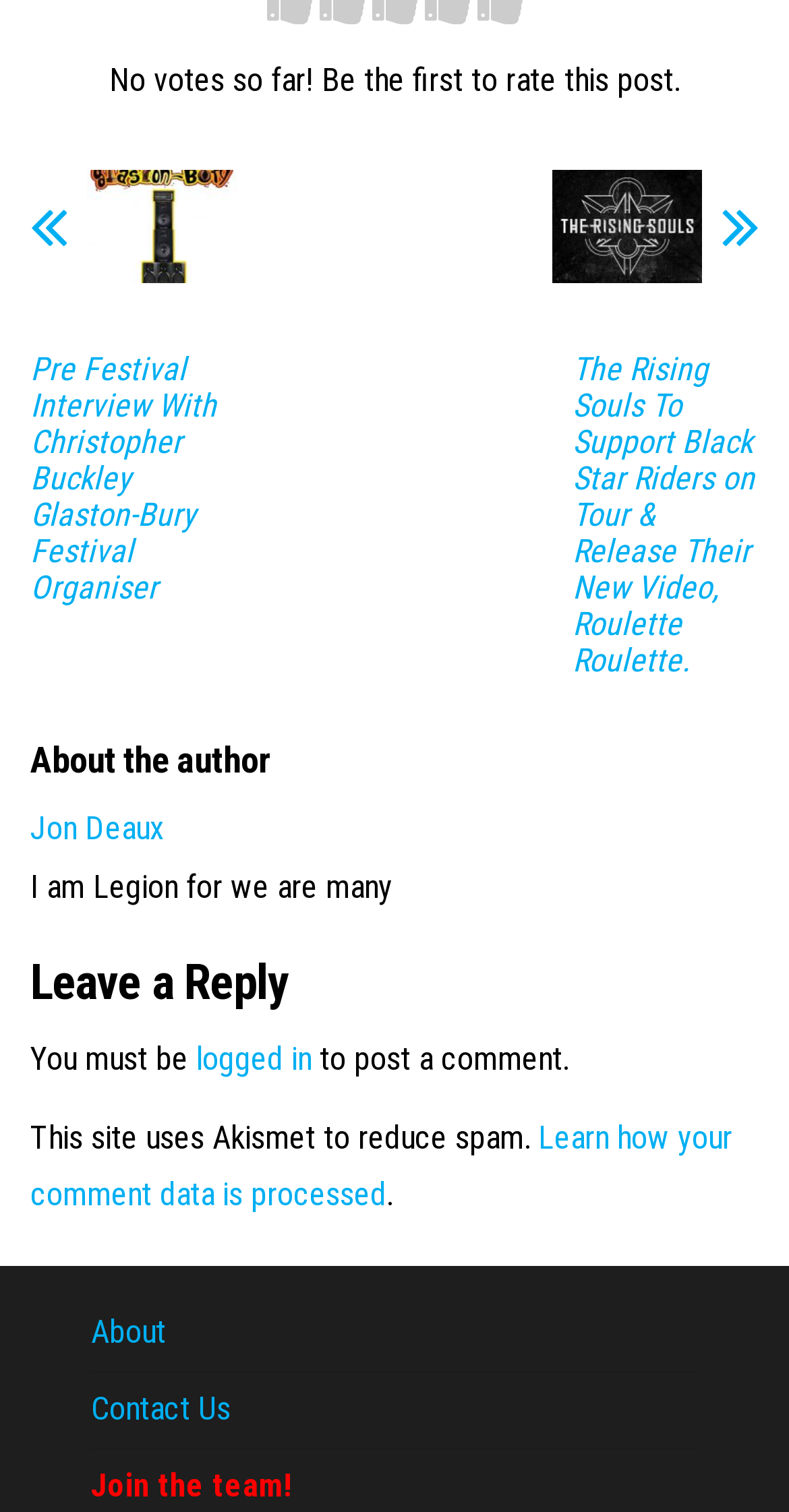What is the author's quote?
Please use the visual content to give a single word or phrase answer.

I am Legion for we are many